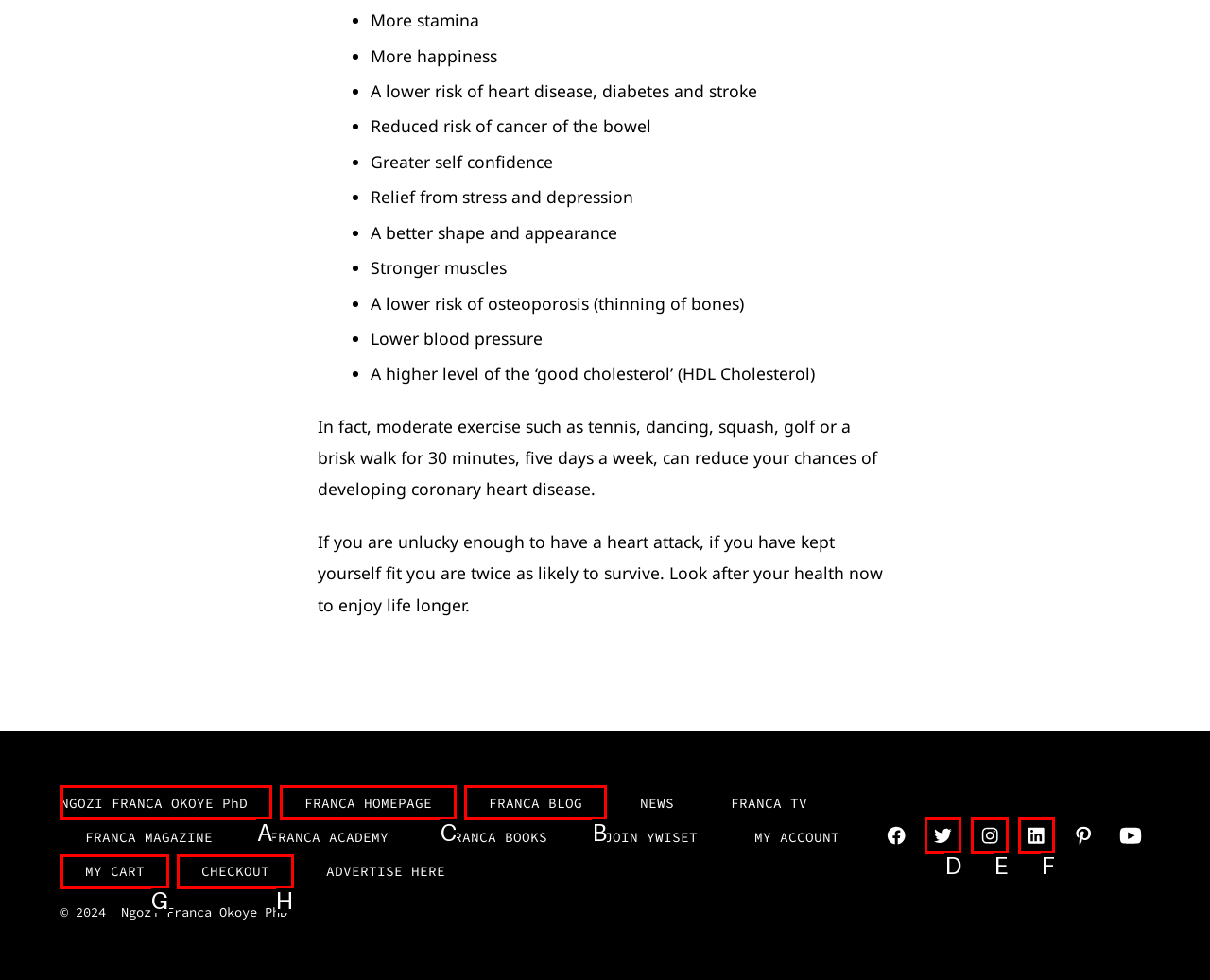Select the correct option from the given choices to perform this task: Visit FRANCA HOMEPAGE. Provide the letter of that option.

C